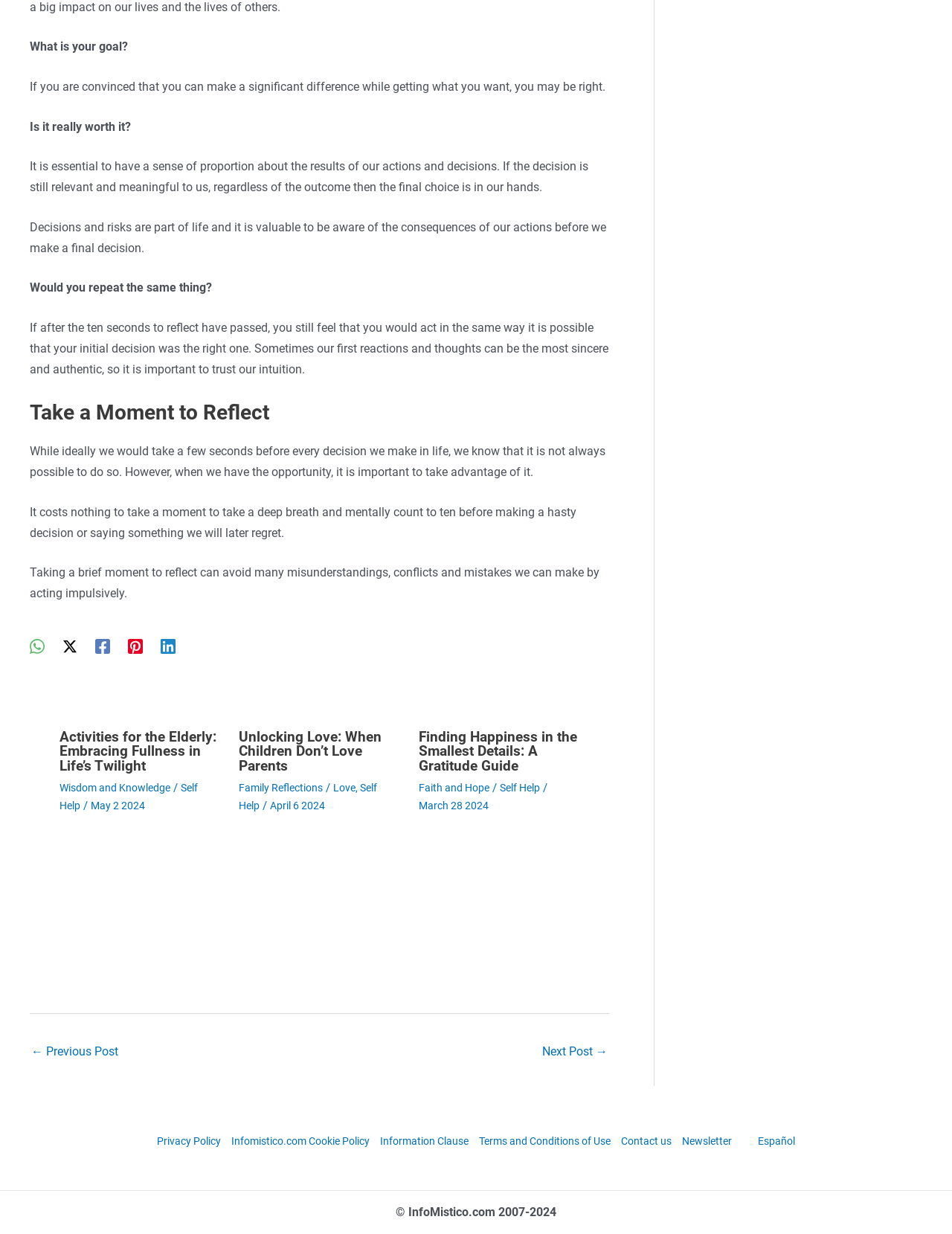Reply to the question with a single word or phrase:
What is the topic of the first article?

Activities for the Elderly